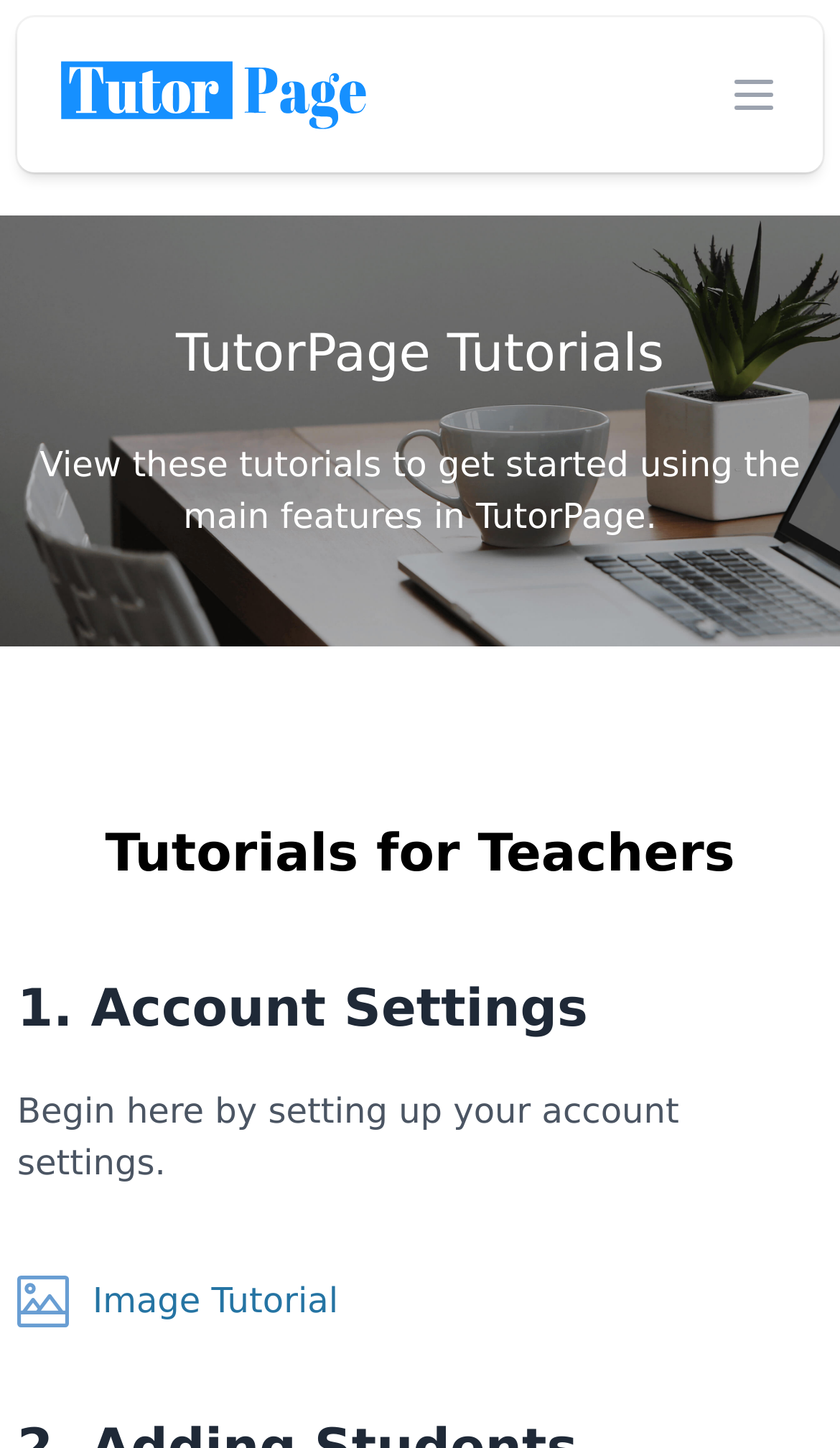Summarize the contents and layout of the webpage in detail.

The webpage is titled "TutorPage Tutorials" and has a prominent logo of TutorPage at the top left corner, with another identical logo slightly to its right. A "Close main menu" button is located at the top right corner. 

Below the logos, there is a heading that reads "TutorPage Tutorials" followed by a subheading that says "View these tutorials to get started using the main features in TutorPage." 

Further down, there is a section titled "Tutorials for Teachers" with a tutorial list. The first tutorial is titled "1. Account Settings" with a brief description "Begin here by setting up your account settings." Below this tutorial, there is a link to an "Image Tutorial".